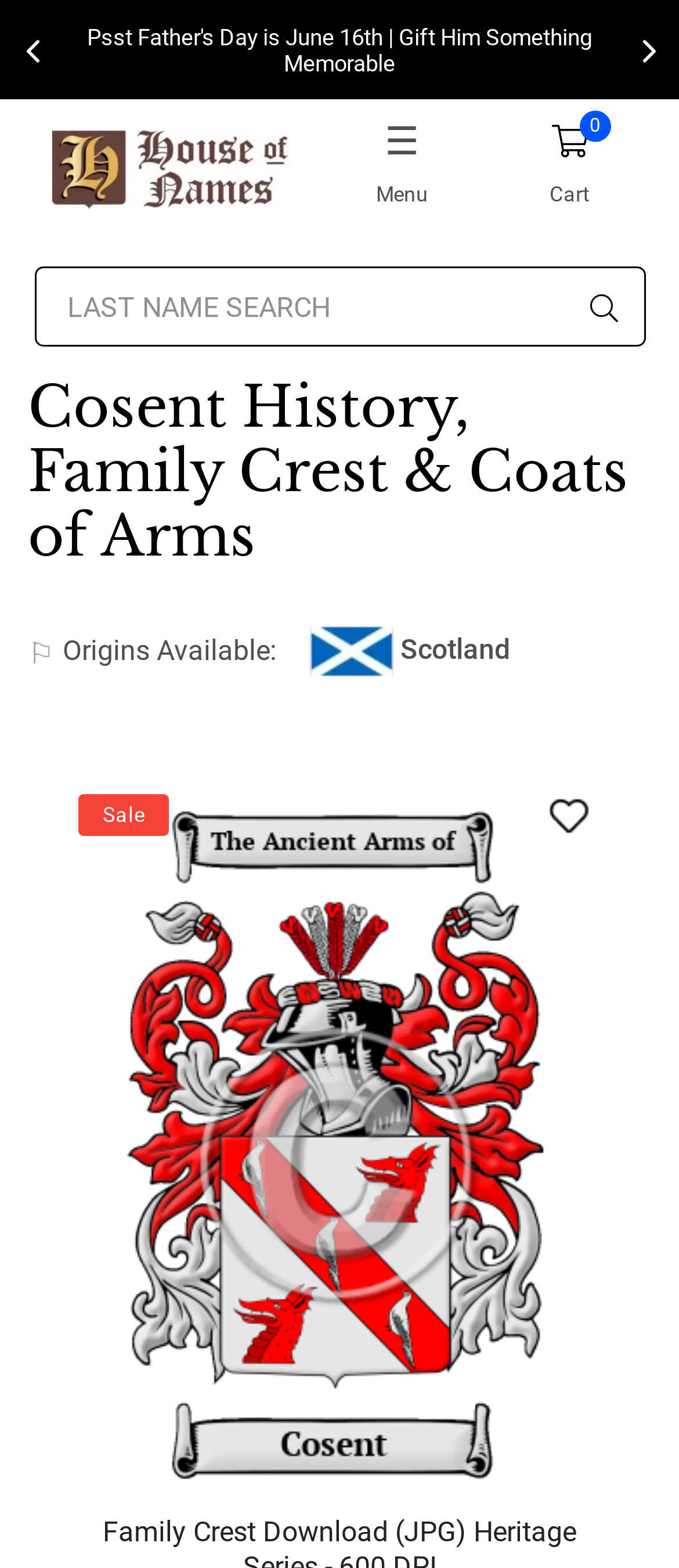Give a one-word or short phrase answer to this question: 
What is the origin of the Cosent surname?

Scottish